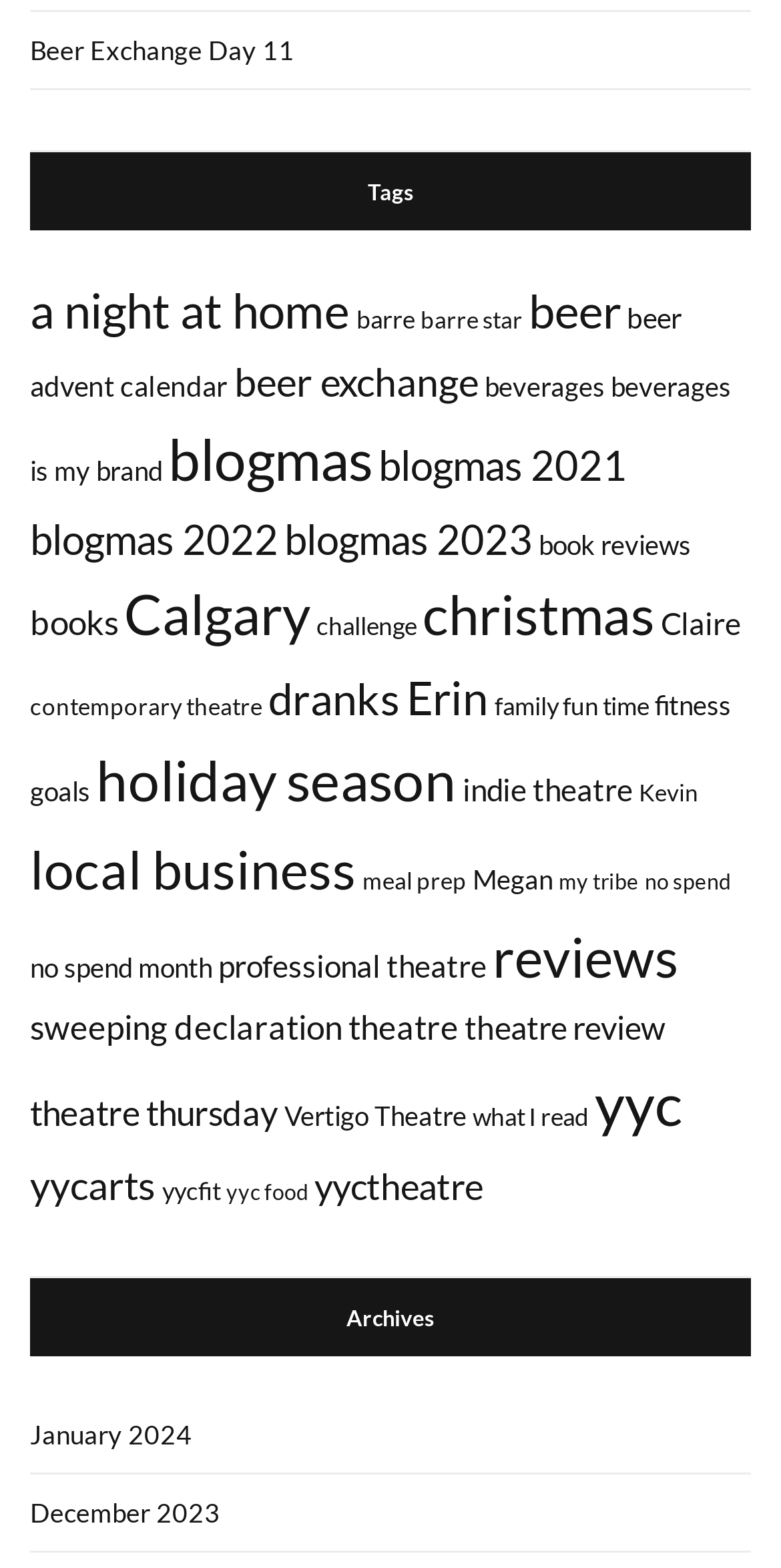Based on the image, provide a detailed response to the question:
How many archives are listed on this webpage?

I looked at the links under the 'Archives' heading and found that there are two links, 'January 2024' and 'December 2023', which represent the two archives listed on this webpage.